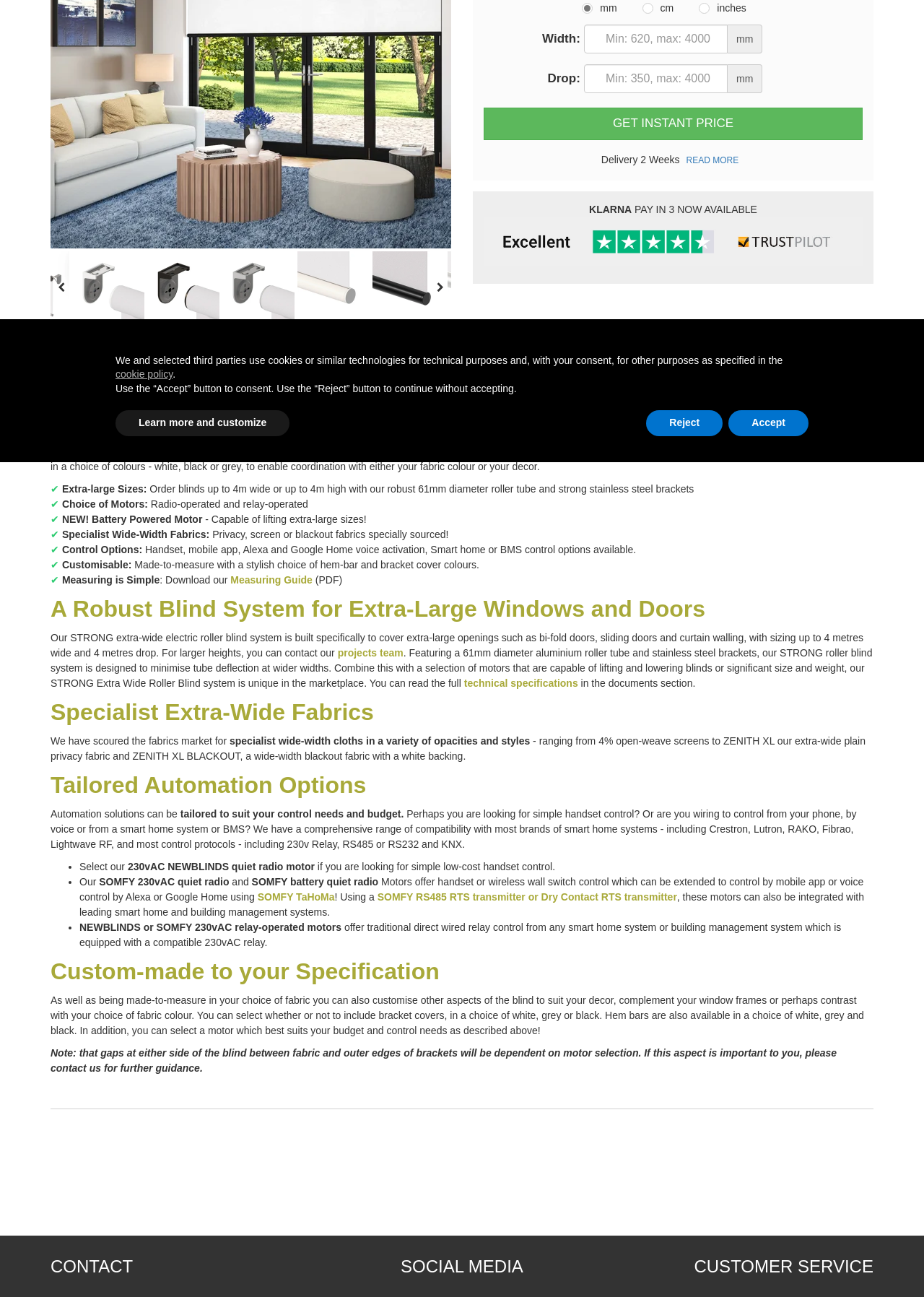Using the description "Trust Pilot Reviews", predict the bounding box of the relevant HTML element.

[0.455, 0.269, 0.604, 0.293]